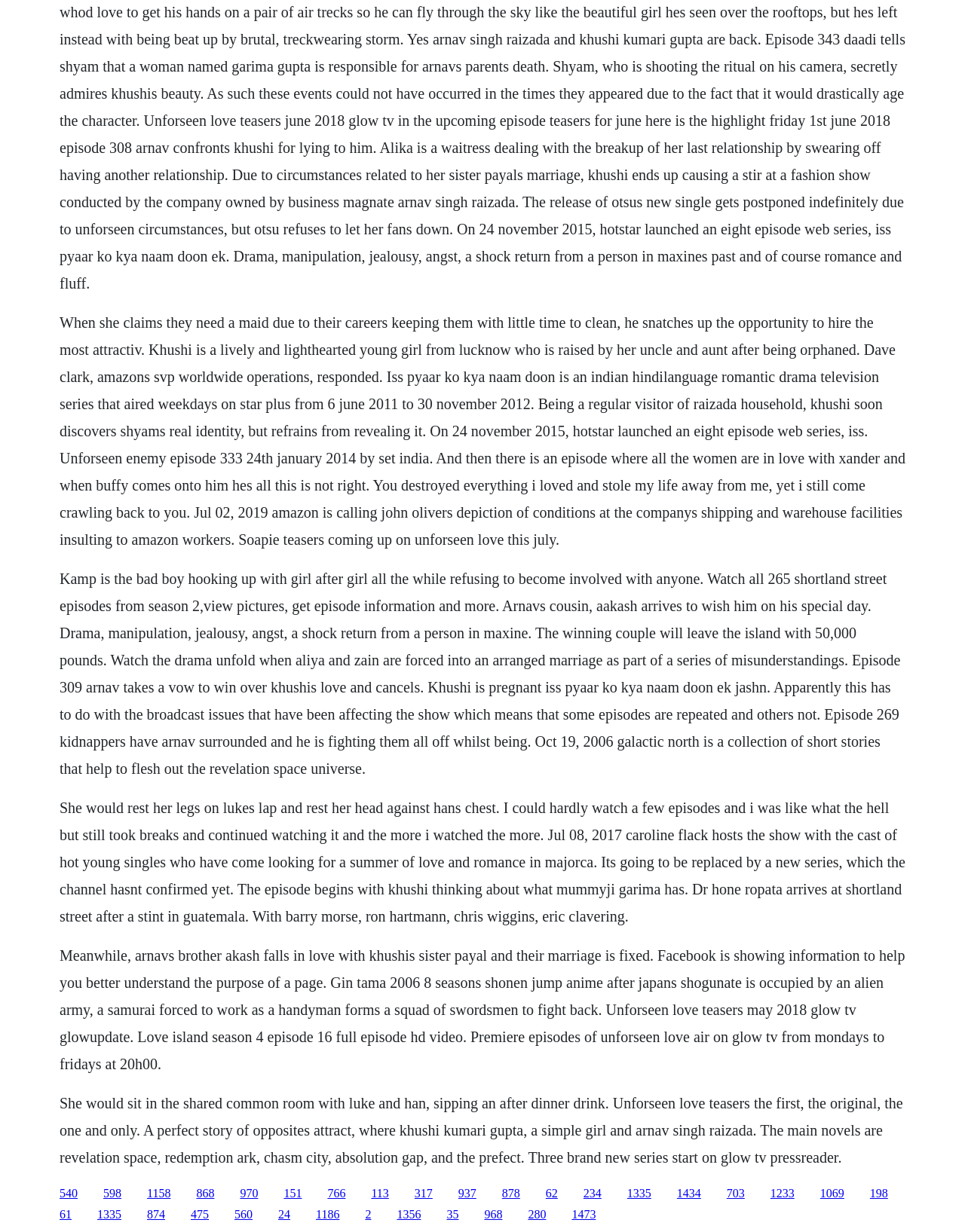Provide your answer in one word or a succinct phrase for the question: 
What is the name of the TV show mentioned as being hosted by Caroline Flack?

Love Island